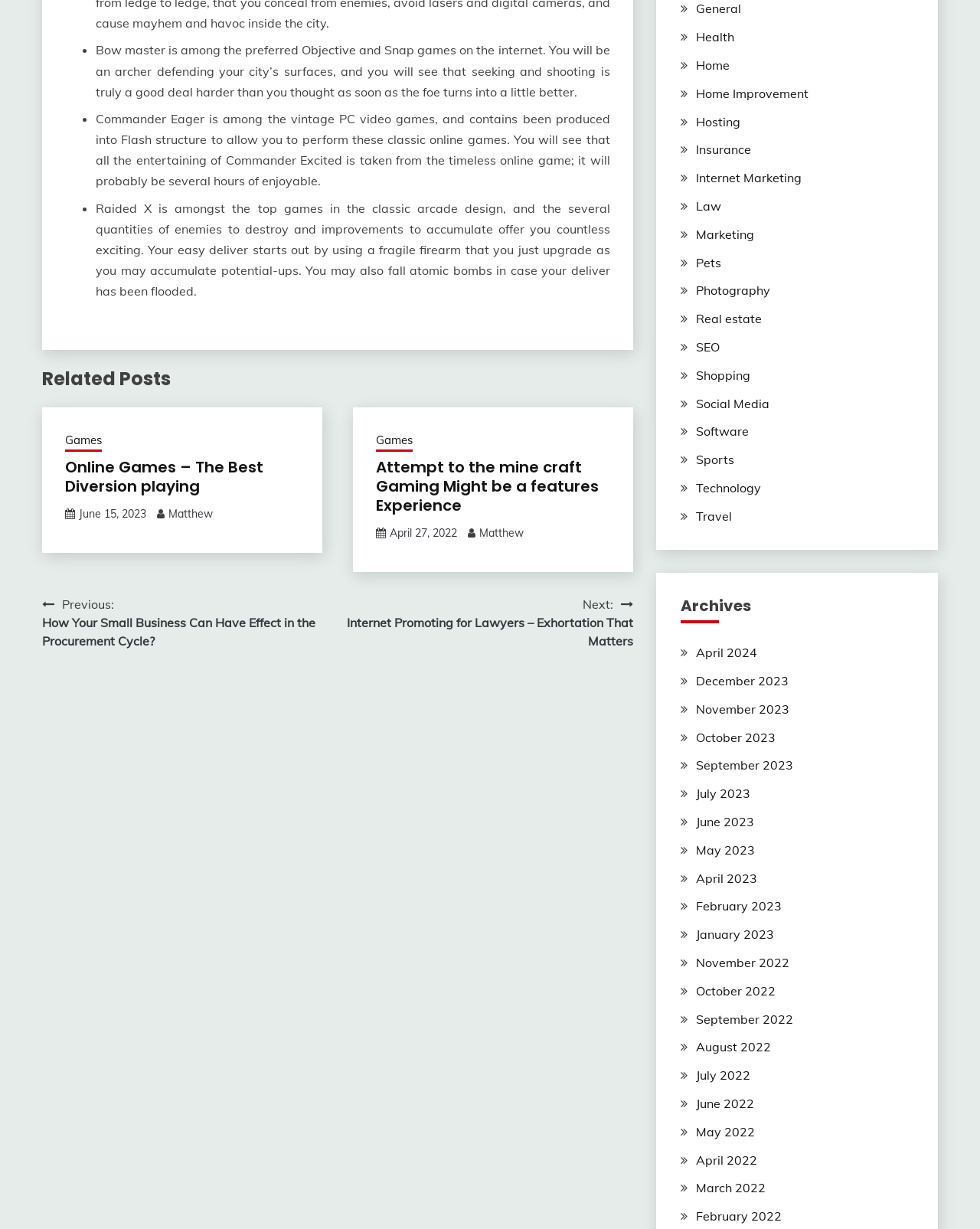Answer the question using only a single word or phrase: 
What is the author of the post 'Attempt to the mine craft Gaming Might be a features Experience'?

Matthew